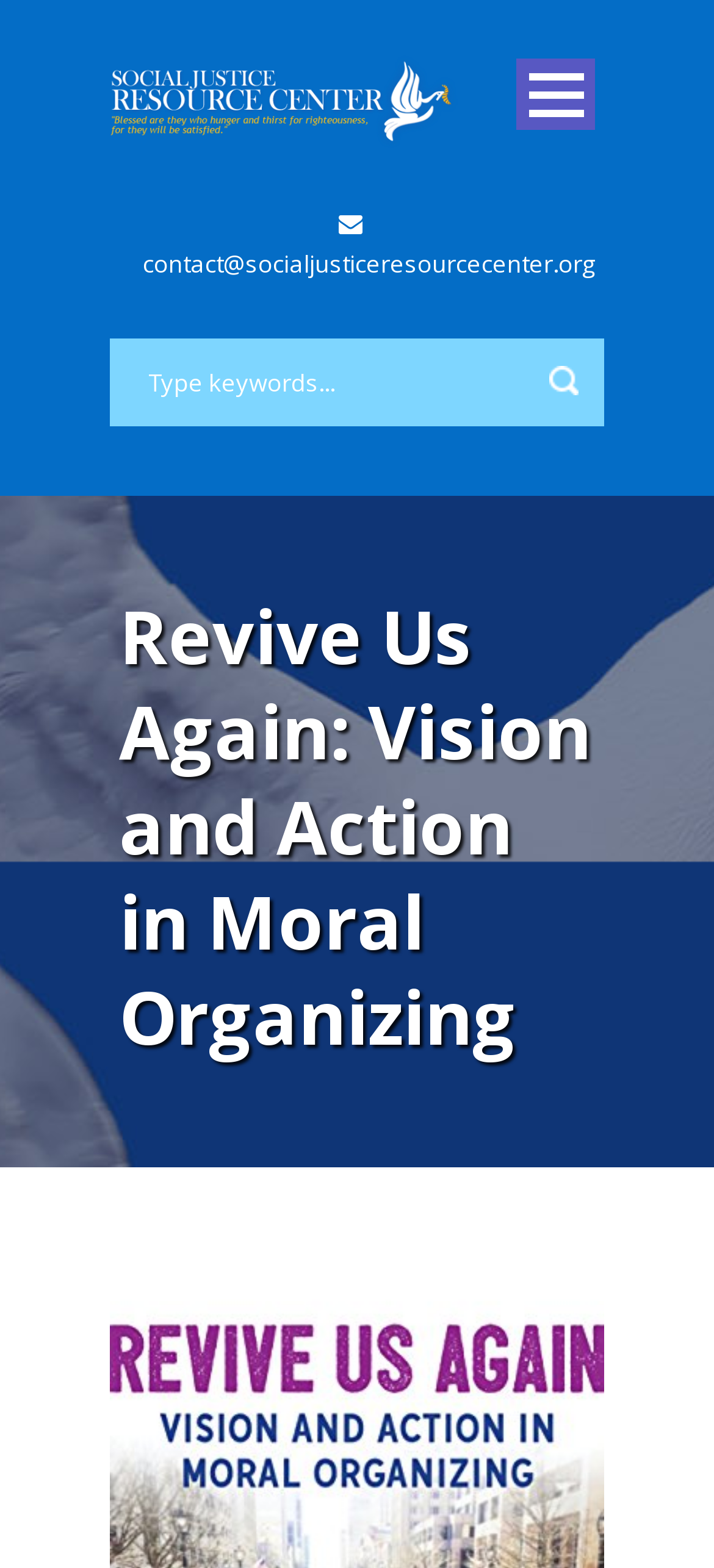How many links are there in the navigation menu?
Refer to the image and answer the question using a single word or phrase.

11